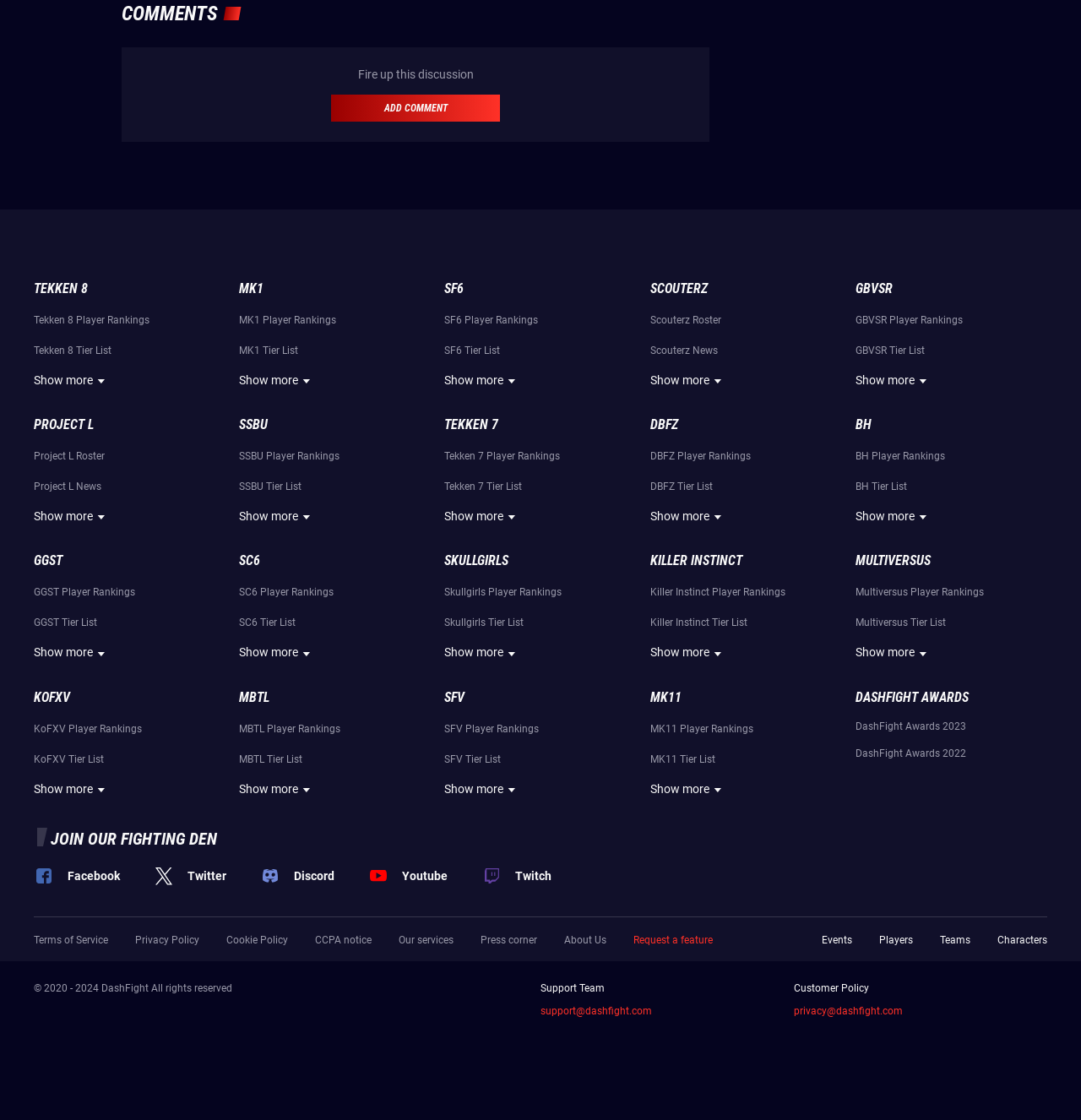Please identify the bounding box coordinates of the element on the webpage that should be clicked to follow this instruction: "Select the Norsk language". The bounding box coordinates should be given as four float numbers between 0 and 1, formatted as [left, top, right, bottom].

None